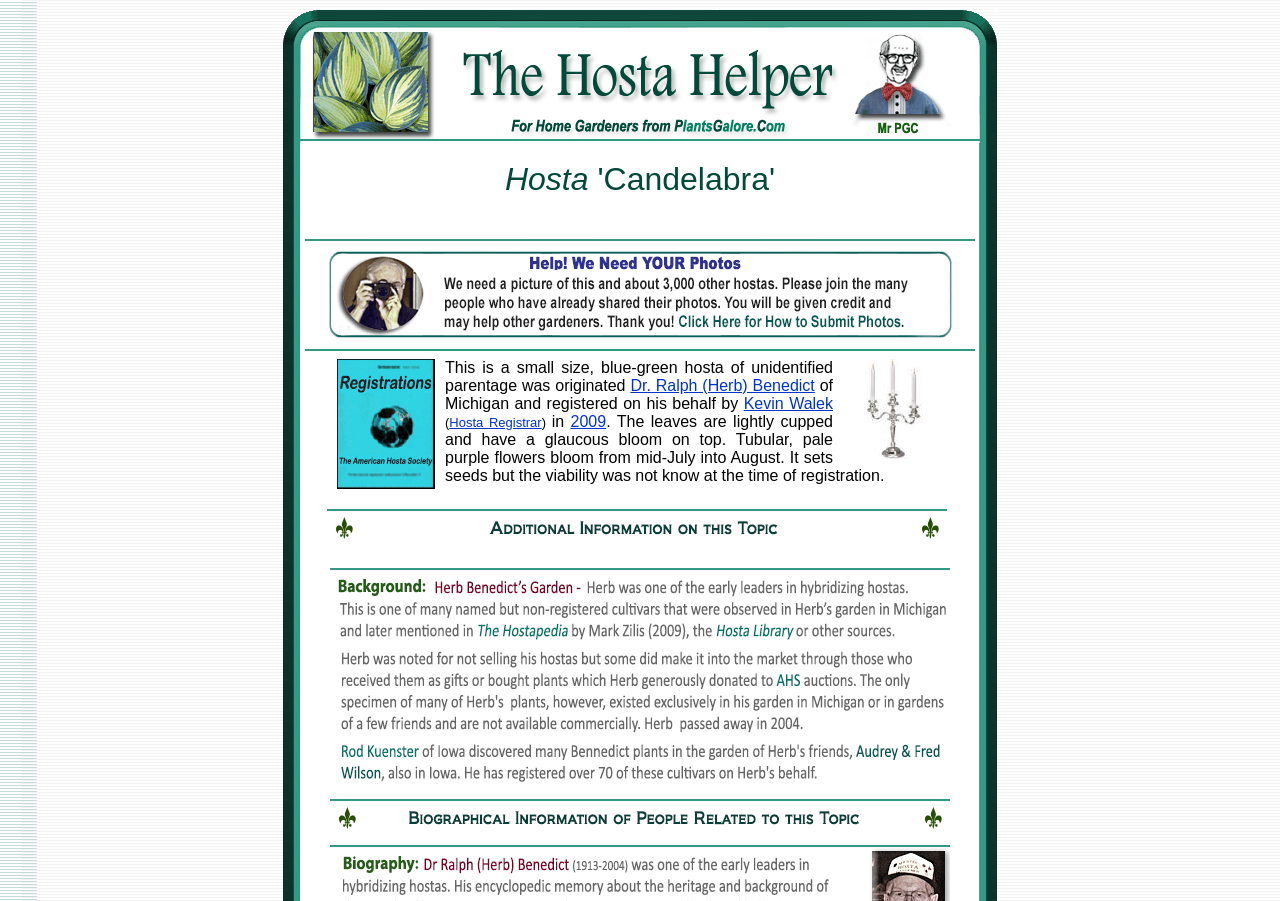Please give a succinct answer to the question in one word or phrase:
In what year was the Hosta 'Candelabra' registered?

2009